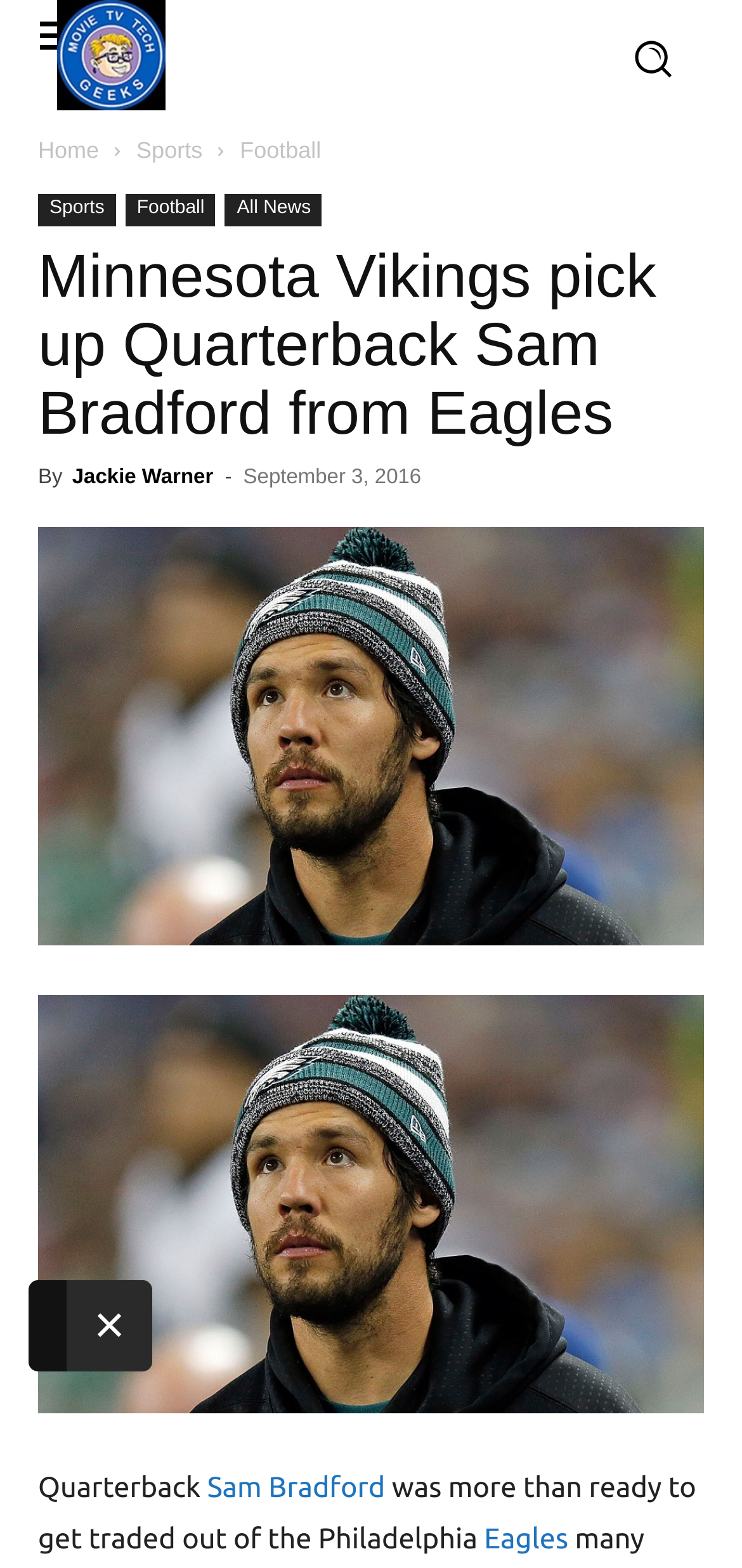Determine the bounding box coordinates for the HTML element mentioned in the following description: "Eagles". The coordinates should be a list of four floats ranging from 0 to 1, represented as [left, top, right, bottom].

[0.652, 0.97, 0.766, 0.991]